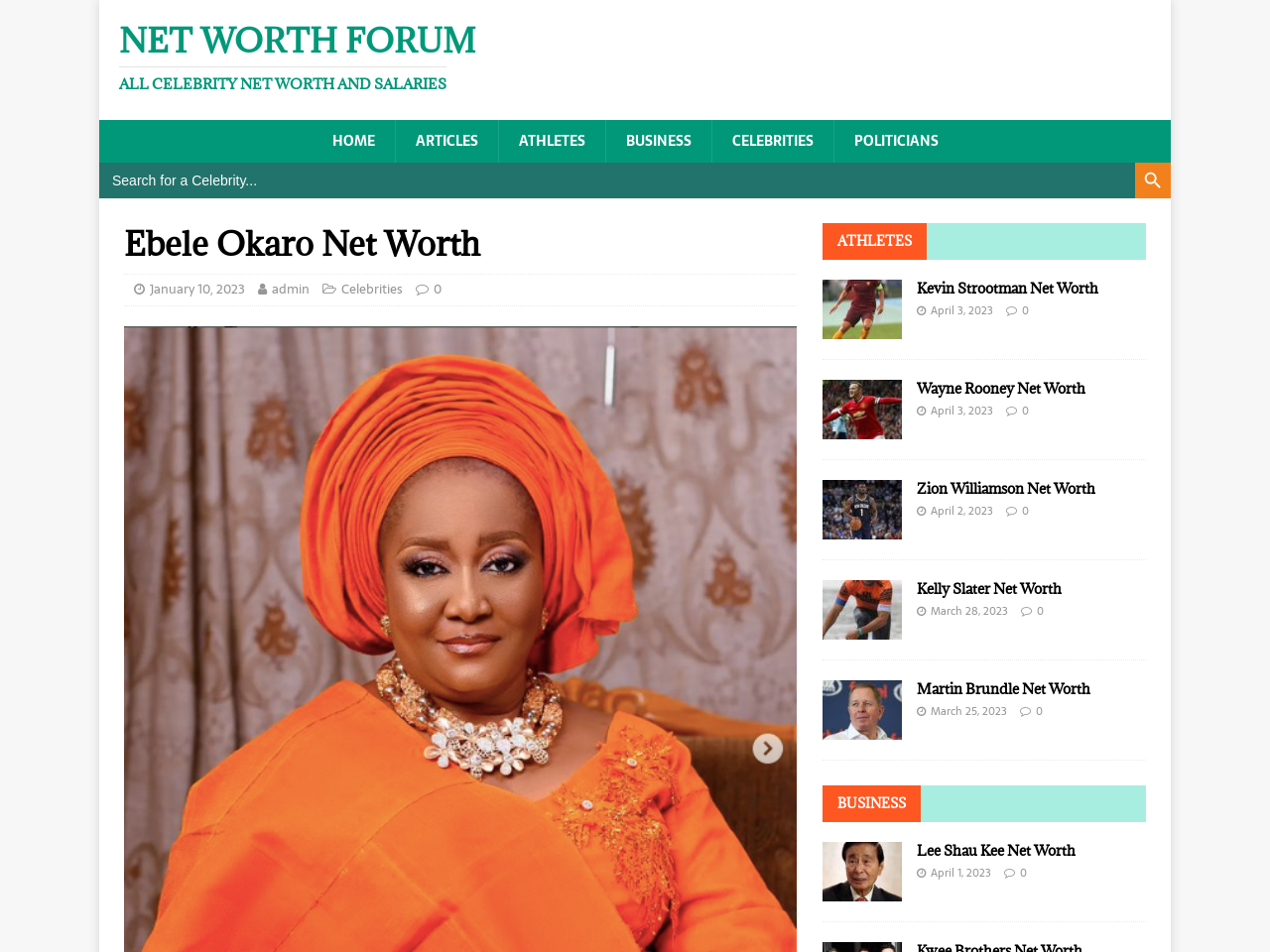Highlight the bounding box coordinates of the element you need to click to perform the following instruction: "Search for a celebrity."

[0.078, 0.171, 0.922, 0.208]